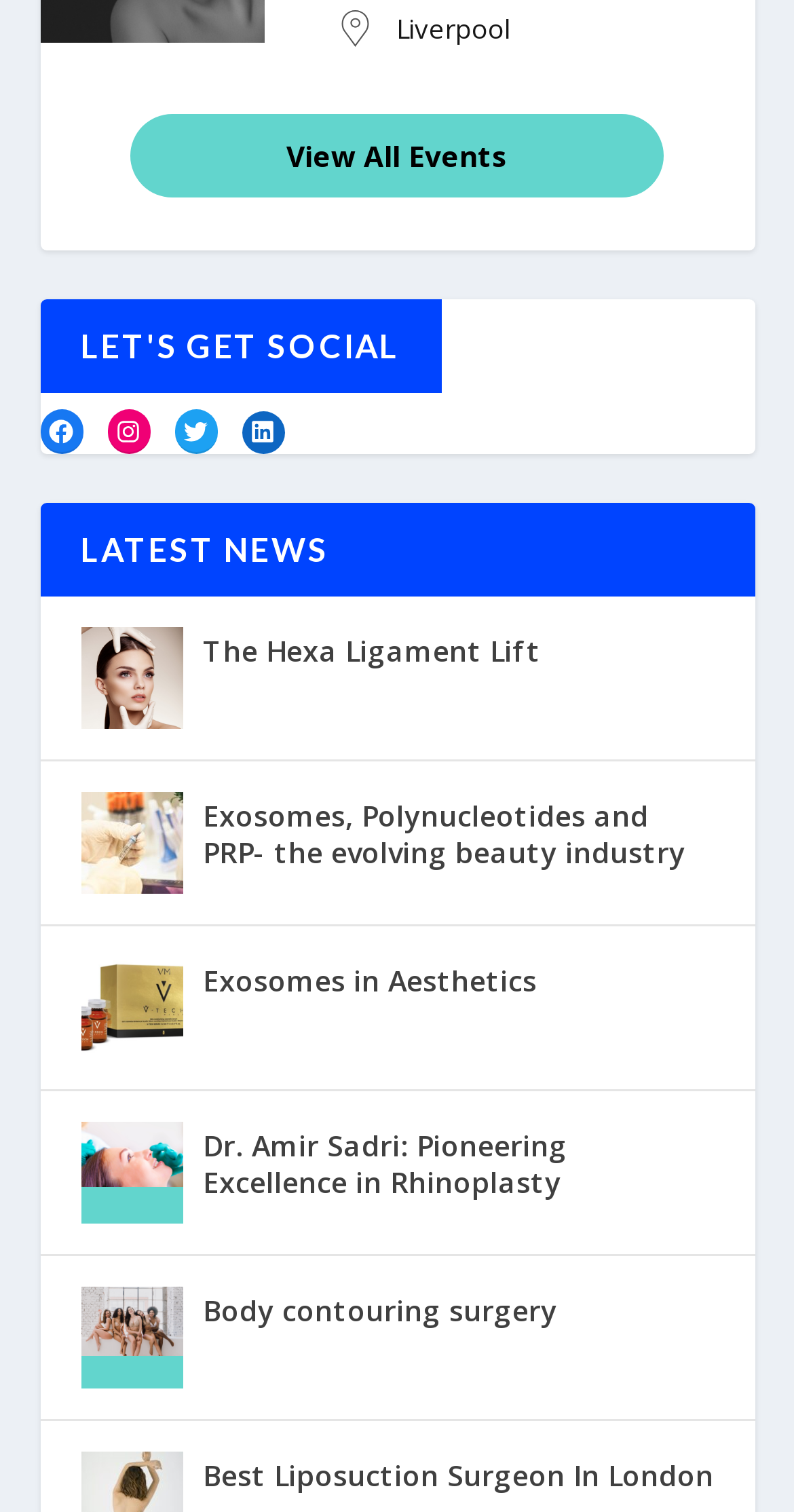Please specify the bounding box coordinates of the area that should be clicked to accomplish the following instruction: "Read about the Hexa Ligament Lift". The coordinates should consist of four float numbers between 0 and 1, i.e., [left, top, right, bottom].

[0.101, 0.415, 0.229, 0.482]